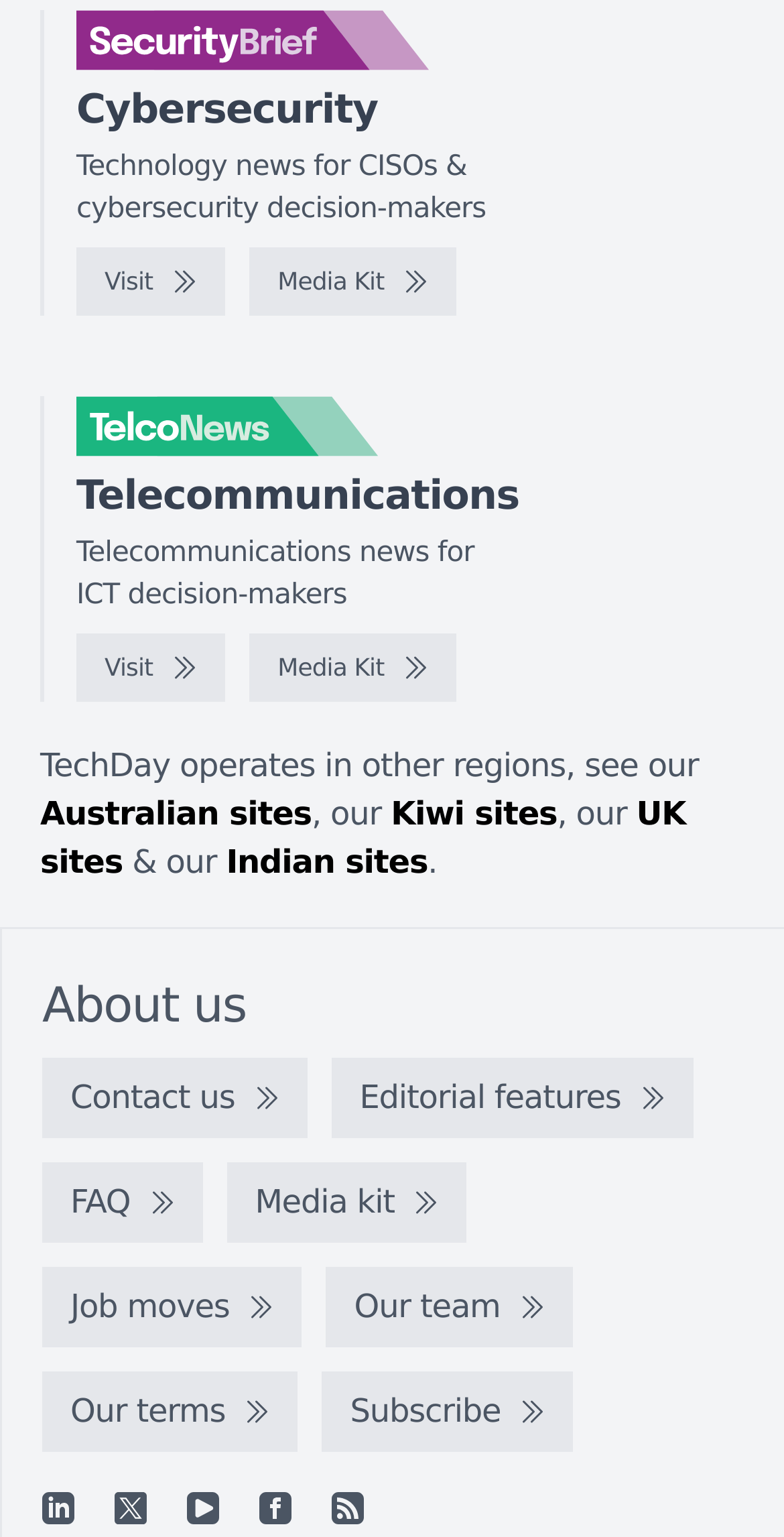Predict the bounding box of the UI element based on the description: "aria-label="RSS feed"". The coordinates should be four float numbers between 0 and 1, formatted as [left, top, right, bottom].

[0.423, 0.971, 0.464, 0.992]